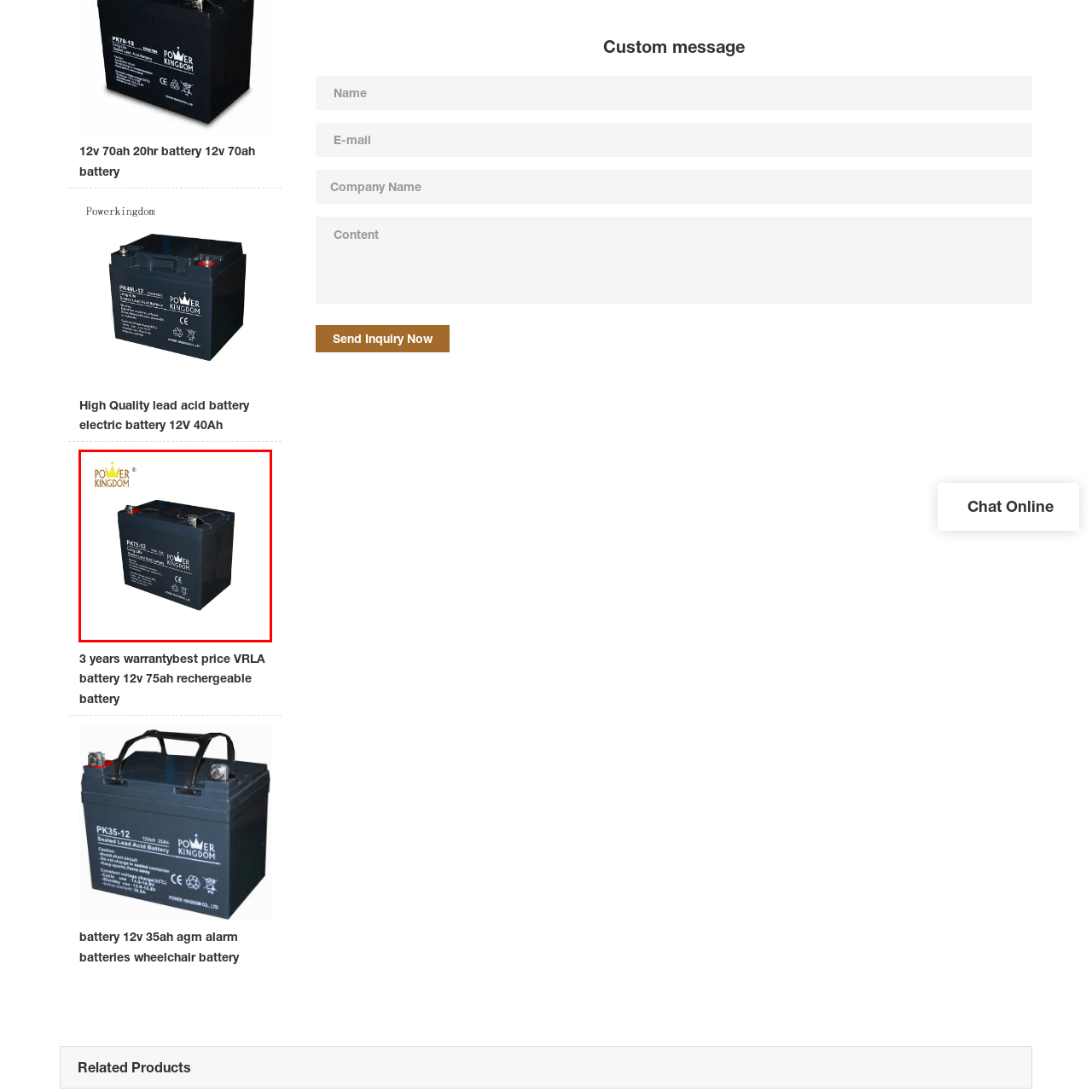Direct your attention to the image contained by the red frame and provide a detailed response to the following question, utilizing the visual data from the image:
What is the primary material of the battery?

The primary material of the battery can be identified by reading the caption, which states that the image features a high-quality 12V 40Ah lead-acid battery. This indicates that the battery is made of lead-acid, a common material used in batteries.